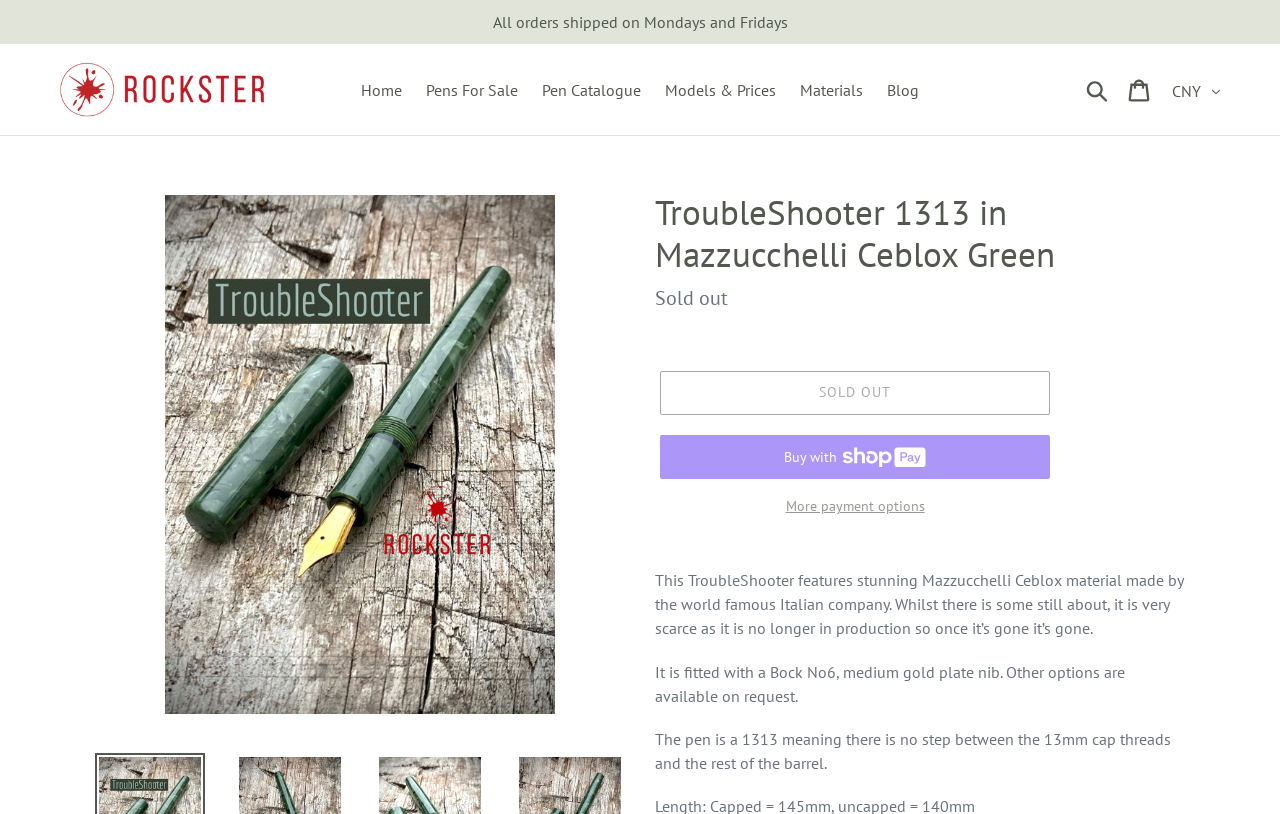Give a detailed account of the webpage's layout and content.

This webpage is about a pen called TroubleShooter 1313 in Mazzucchelli Ceblox Green, sold by Rockster Pens. At the top, there is a notification stating that all orders are shipped on Mondays and Fridays. Below that, there is a navigation menu with links to different sections of the website, including Home, Pens For Sale, Pen Catalogue, Models & Prices, Materials, and Blog. On the right side of the navigation menu, there is a search button and a cart link.

The main content of the page is dedicated to the TroubleShooter 1313 pen. There is a large image of the pen on the left side, taking up most of the vertical space. To the right of the image, there is a heading with the pen's name, followed by a description list with details about the pen, including its regular price and a note that it is sold out.

Below the description list, there are three buttons: a sold-out button, a Buy now with ShopPay button, and a More payment options button. All three buttons are disabled. Next to the Buy now with ShopPay button, there is a small image. 

Further down, there is a paragraph of text describing the pen's features, including the Mazzucchelli Ceblox material and the Bock No6, medium gold plate nib. Another paragraph explains that the pen is a 1313 model, meaning there is no step between the 13mm cap threads and the rest of the barrel.